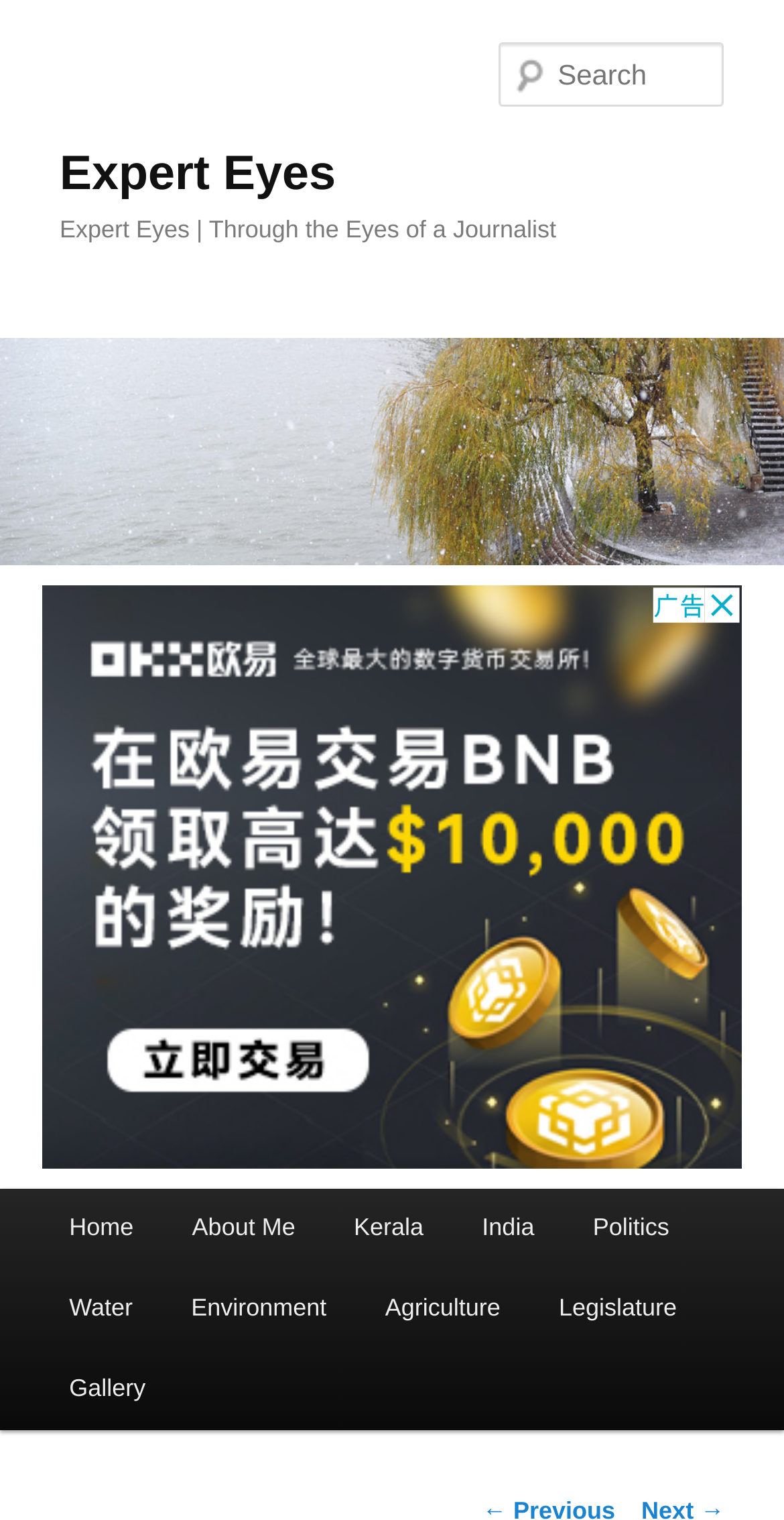Specify the bounding box coordinates of the area to click in order to execute this command: 'Click on the 'Home' link'. The coordinates should consist of four float numbers ranging from 0 to 1, and should be formatted as [left, top, right, bottom].

[0.051, 0.782, 0.208, 0.835]